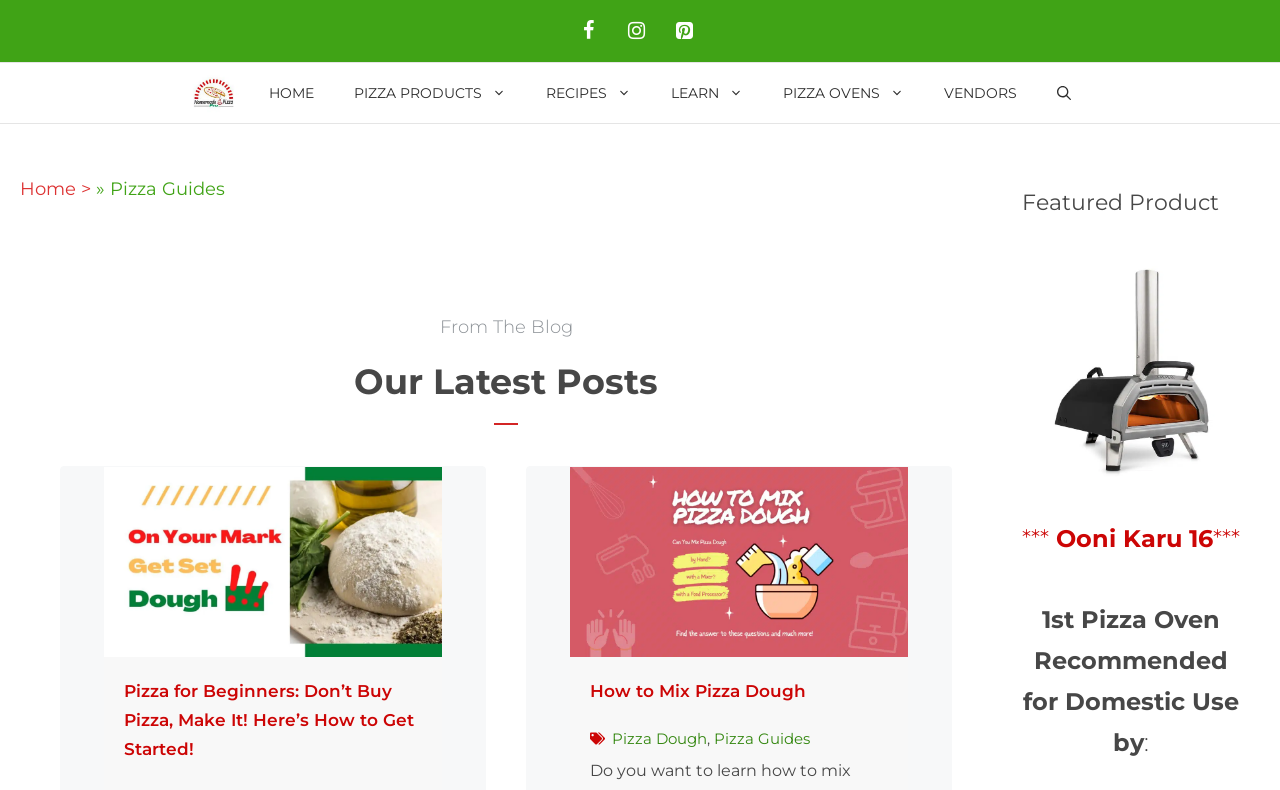Provide the bounding box coordinates for the area that should be clicked to complete the instruction: "Go to '# BUSINESS DEVELOPMENT'".

None